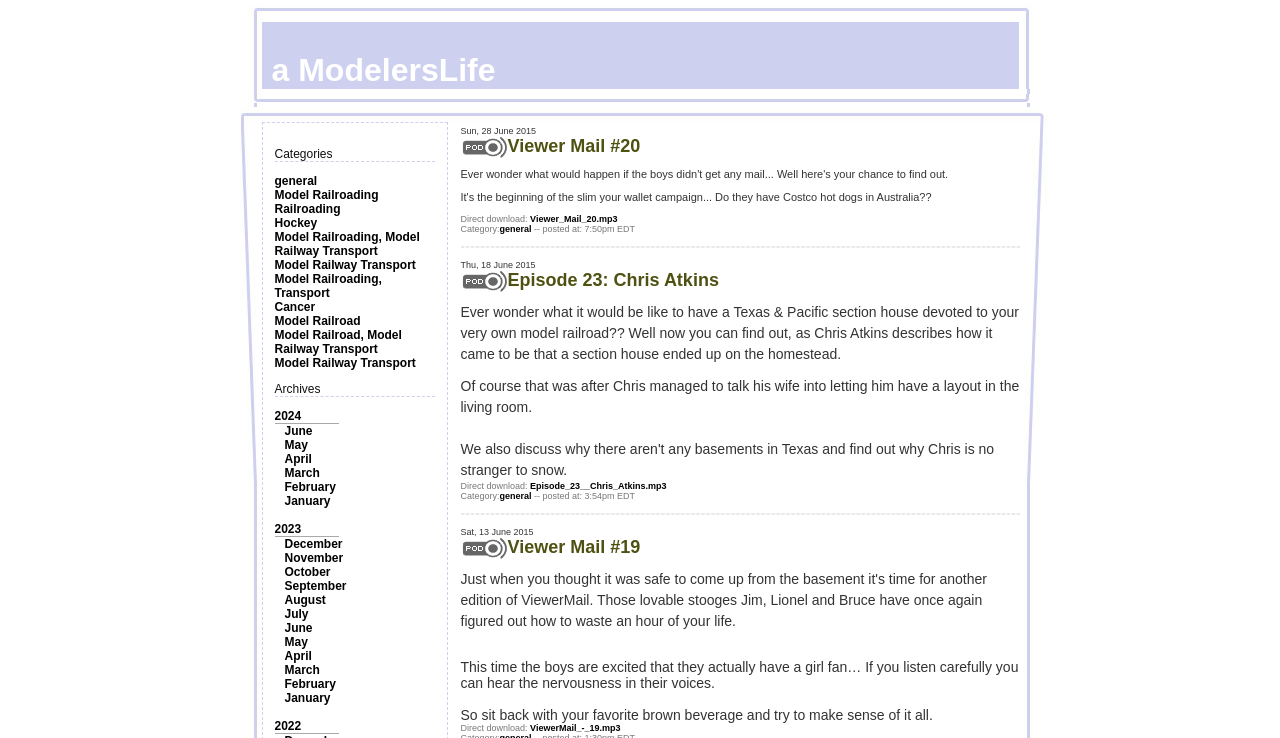Based on the image, give a detailed response to the question: What is the text of the separator element in the LayoutTableRow with the text 'Thu, 18 June 2015 Episode 23: Chris Atkins'?

I found the LayoutTableRow with the text 'Thu, 18 June 2015 Episode 23: Chris Atkins', and it has a separator element with an empty text.